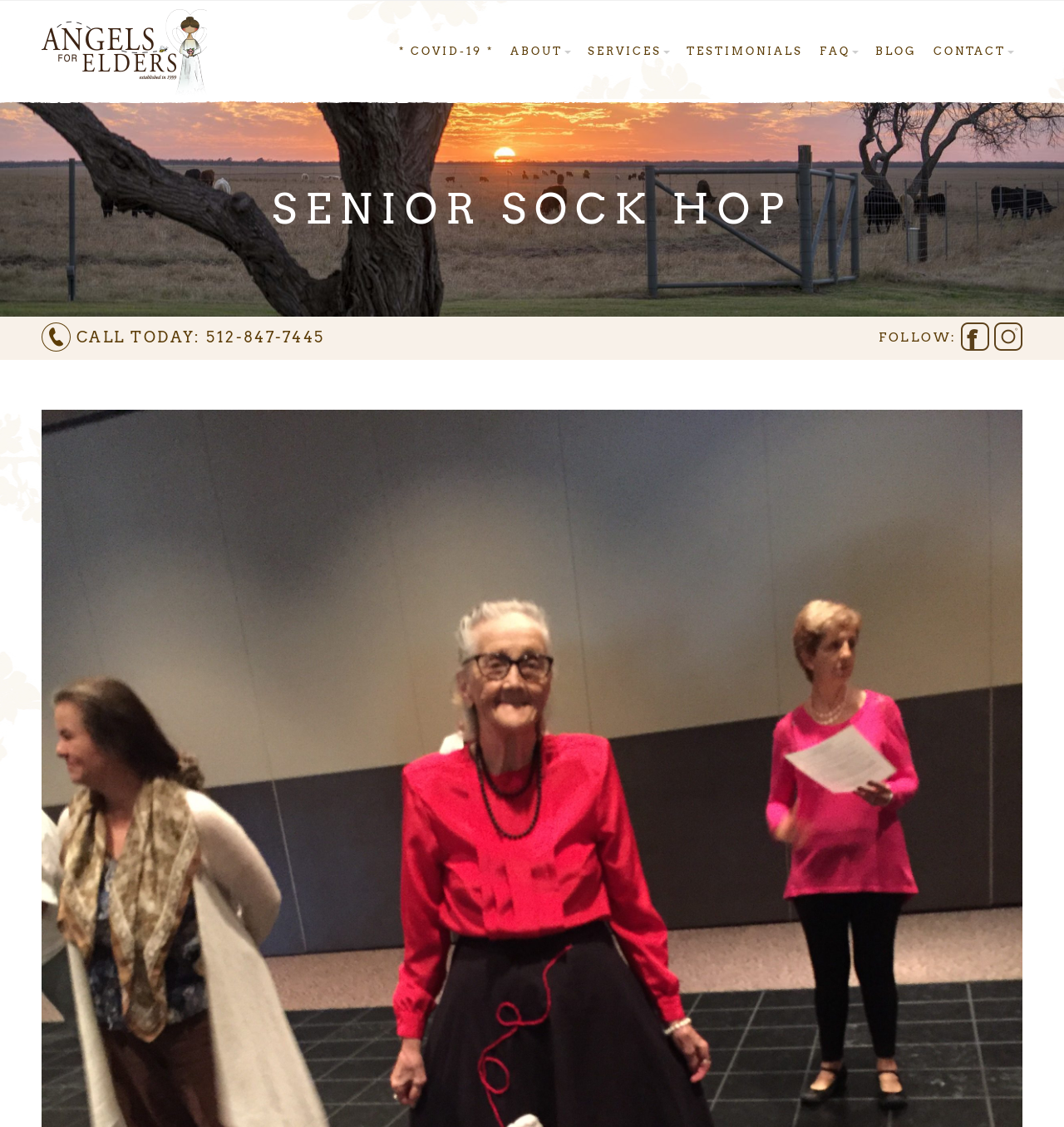Please identify the bounding box coordinates of the area that needs to be clicked to follow this instruction: "learn about COVID-19".

[0.367, 0.029, 0.472, 0.062]